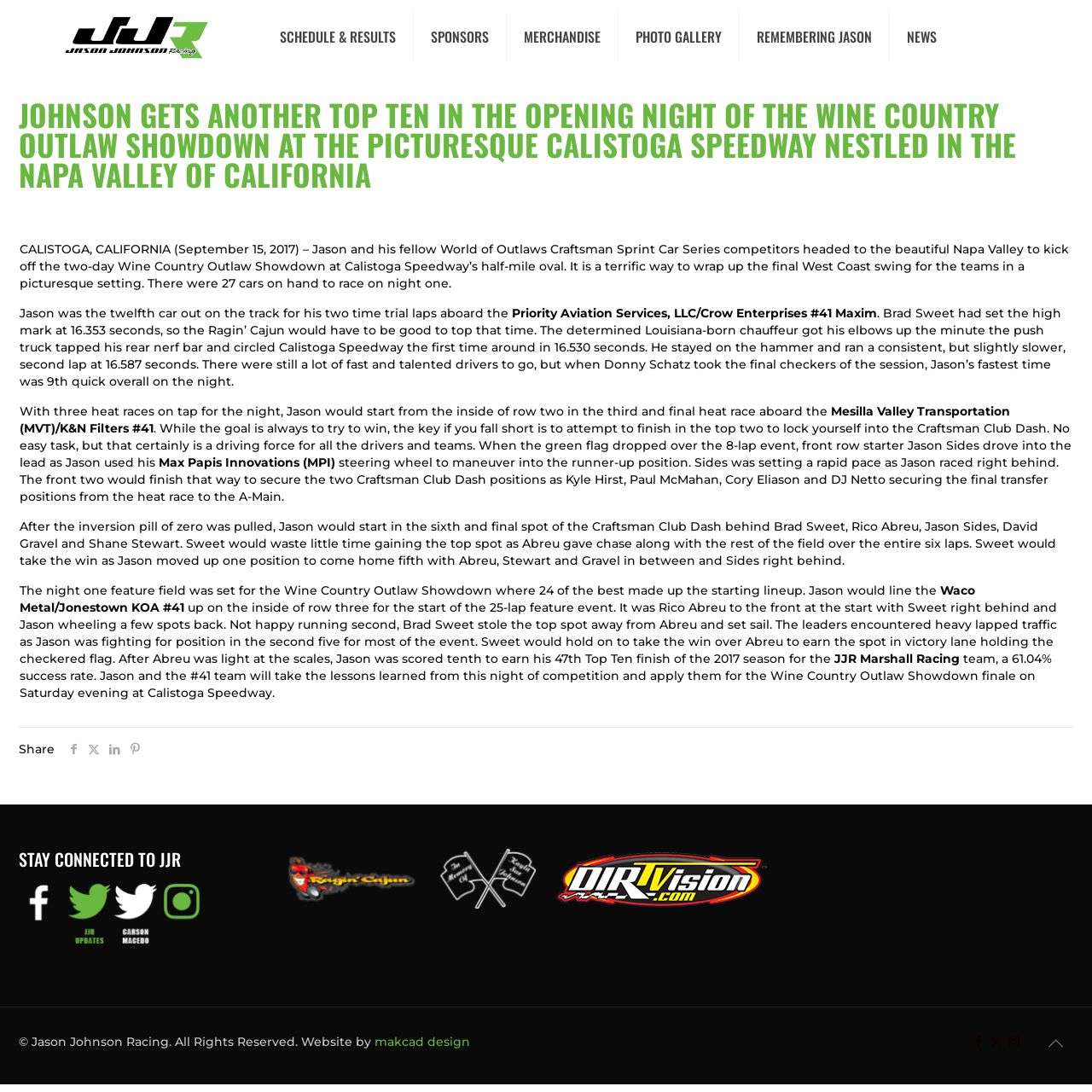Locate the bounding box for the described UI element: "makcad design". Ensure the coordinates are four float numbers between 0 and 1, formatted as [left, top, right, bottom].

[0.343, 0.947, 0.43, 0.961]